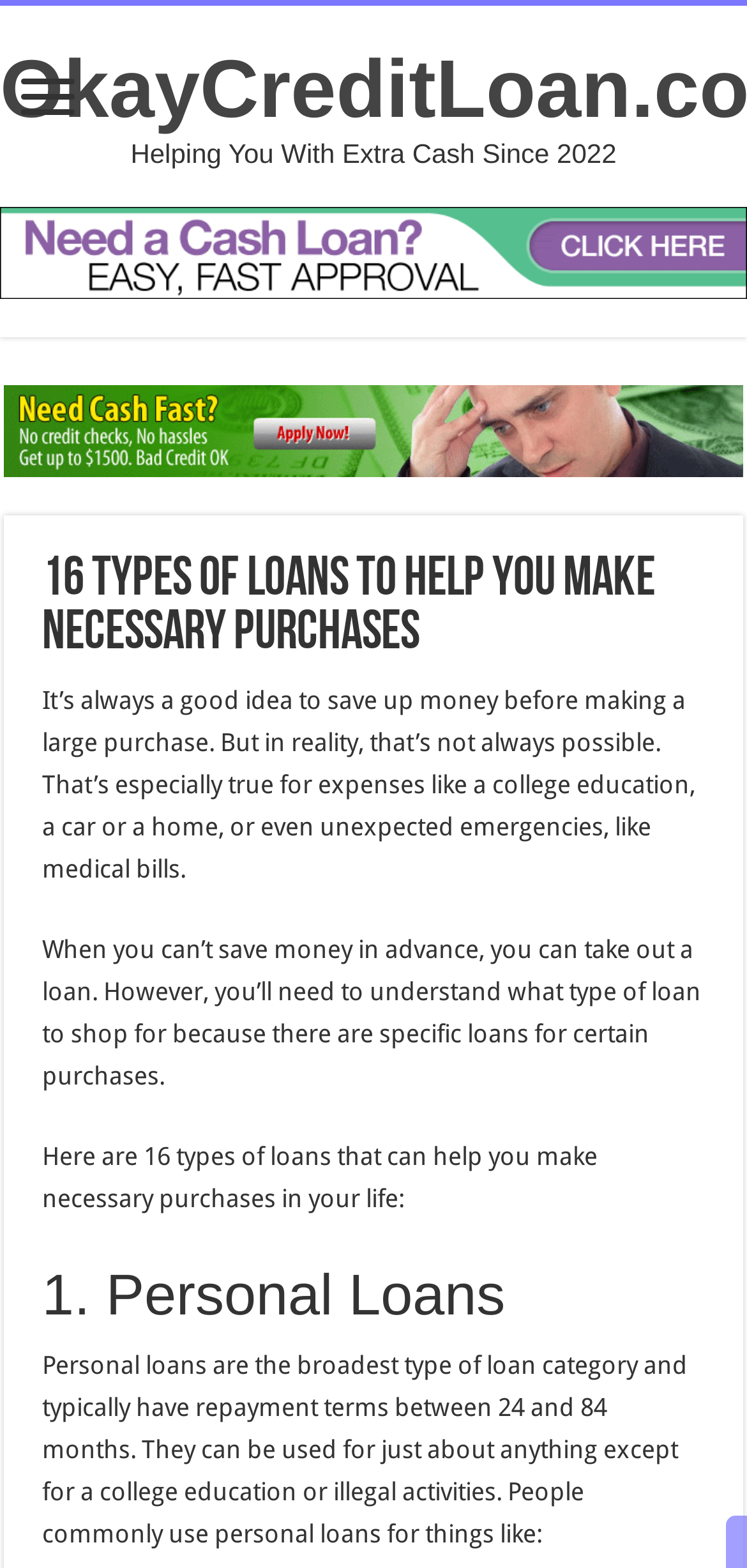How many types of loans are discussed on this webpage?
Craft a detailed and extensive response to the question.

The webpage provides an overview of 16 types of loans that can help individuals make necessary purchases in their lives, ranging from personal loans to more specific loan categories.